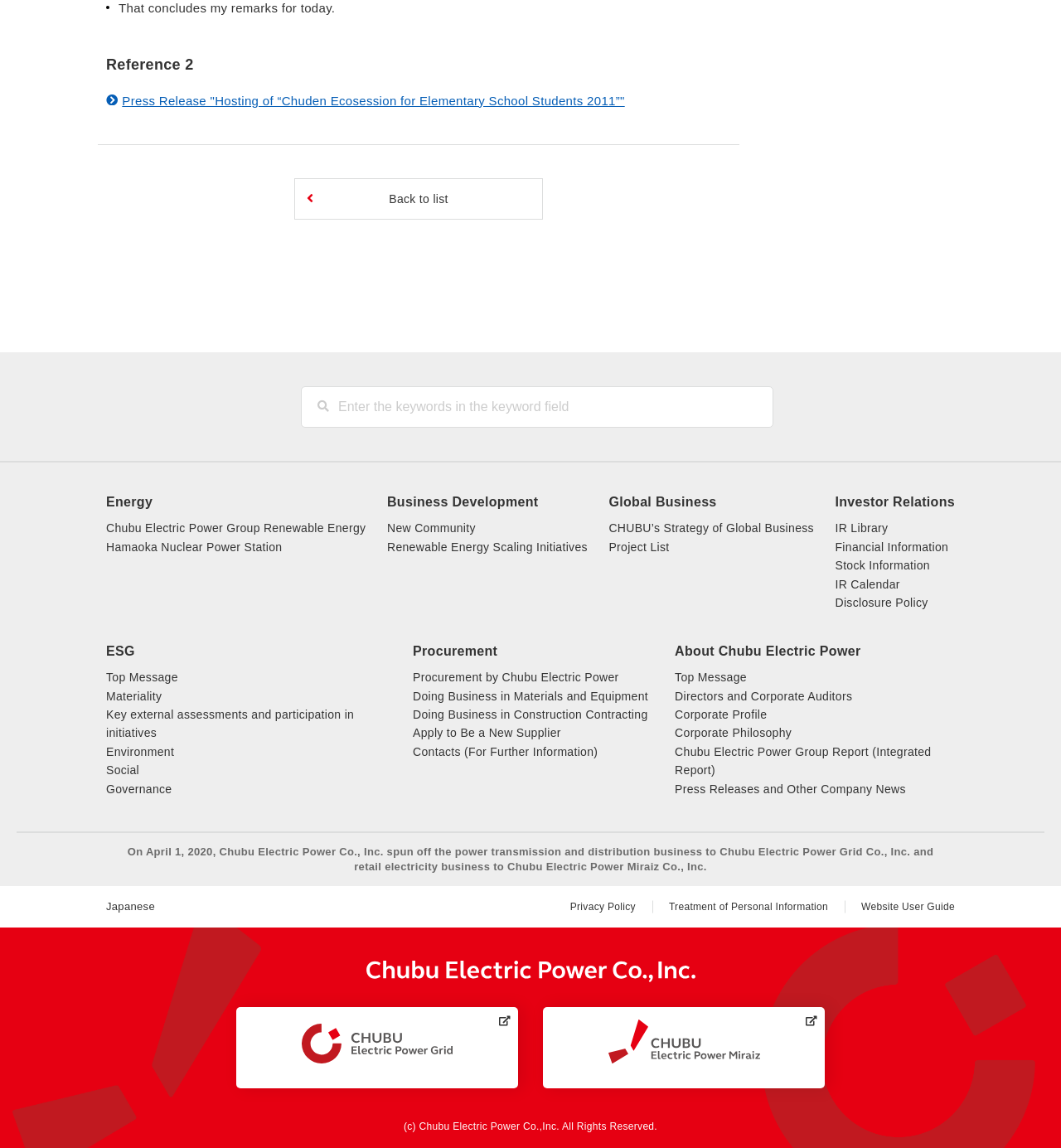Using the format (top-left x, top-left y, bottom-right x, bottom-right y), provide the bounding box coordinates for the described UI element. All values should be floating point numbers between 0 and 1: Back to list

[0.277, 0.155, 0.512, 0.192]